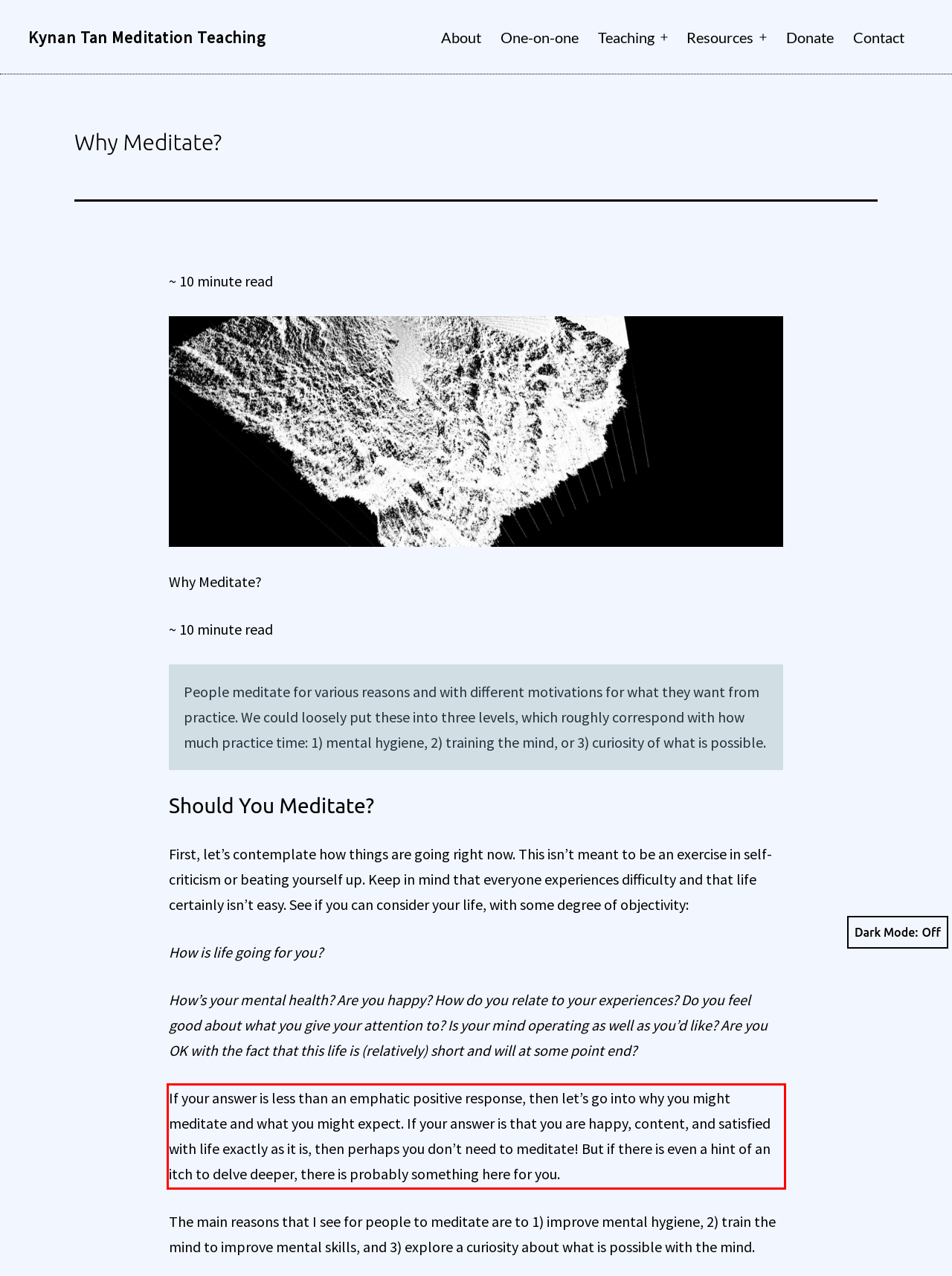Please analyze the provided webpage screenshot and perform OCR to extract the text content from the red rectangle bounding box.

If your answer is less than an emphatic positive response, then let’s go into why you might meditate and what you might expect. If your answer is that you are happy, content, and satisfied with life exactly as it is, then perhaps you don’t need to meditate! But if there is even a hint of an itch to delve deeper, there is probably something here for you.